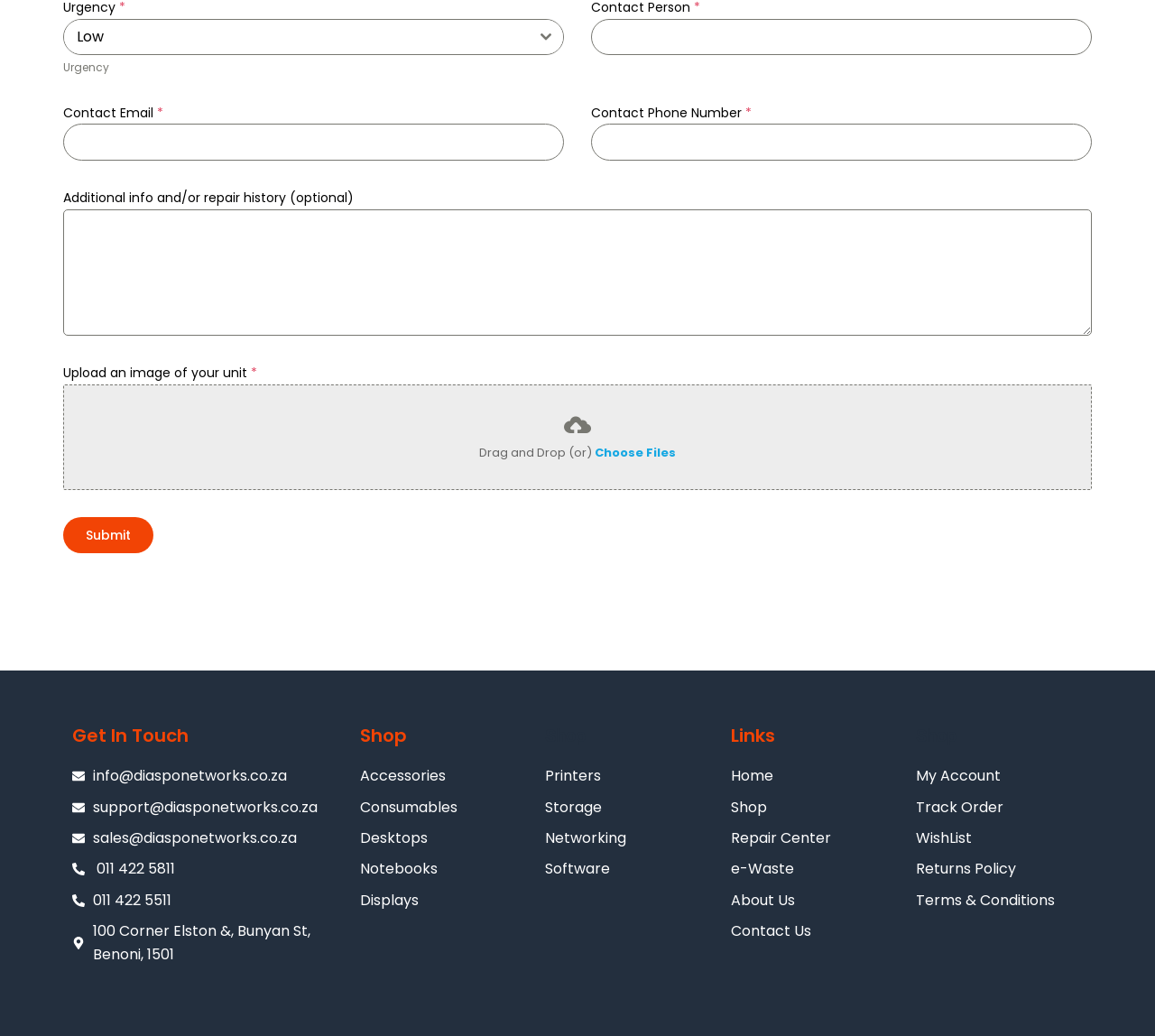What type of products are sold on this website?
Carefully analyze the image and provide a thorough answer to the question.

The website has a shop section with links to various categories, including accessories, consumables, desktops, notebooks, displays, printers, storage, networking, and software, indicating that the website sells computer hardware and software.